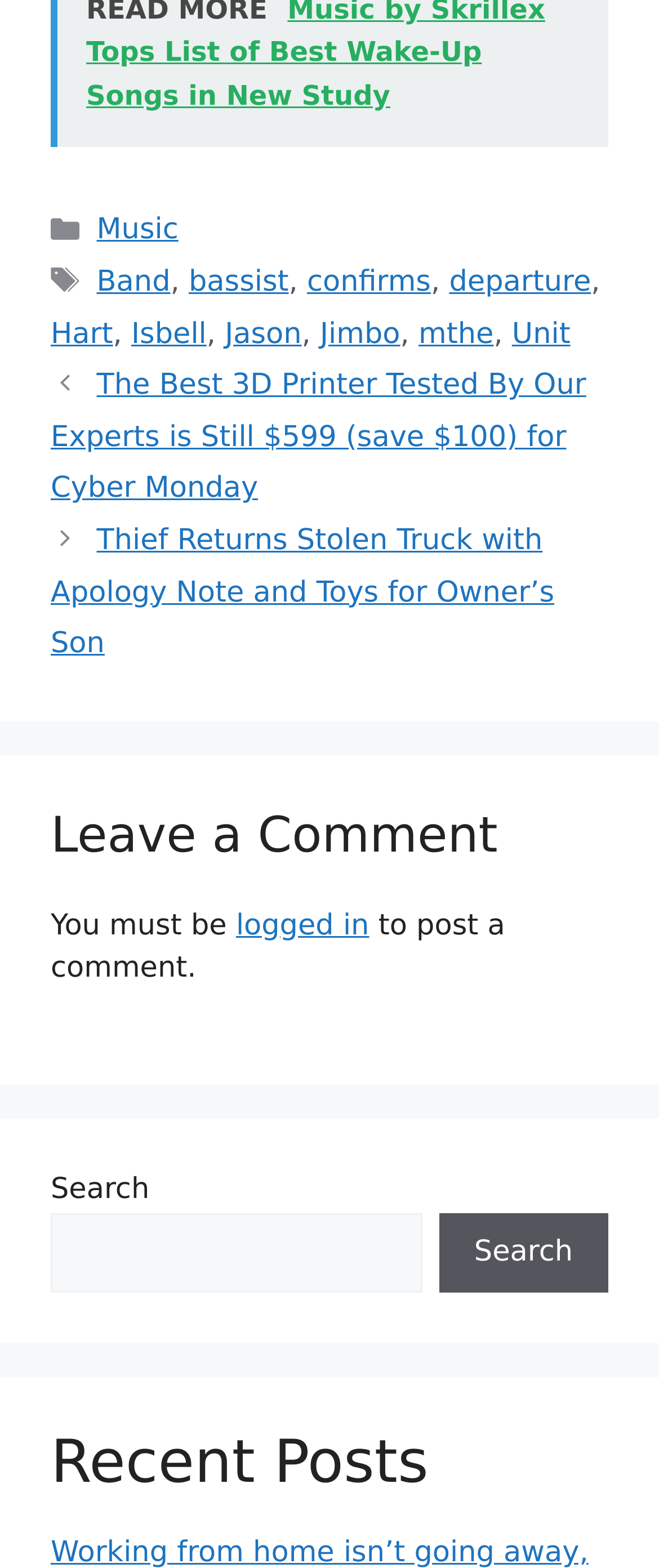Point out the bounding box coordinates of the section to click in order to follow this instruction: "Share".

None